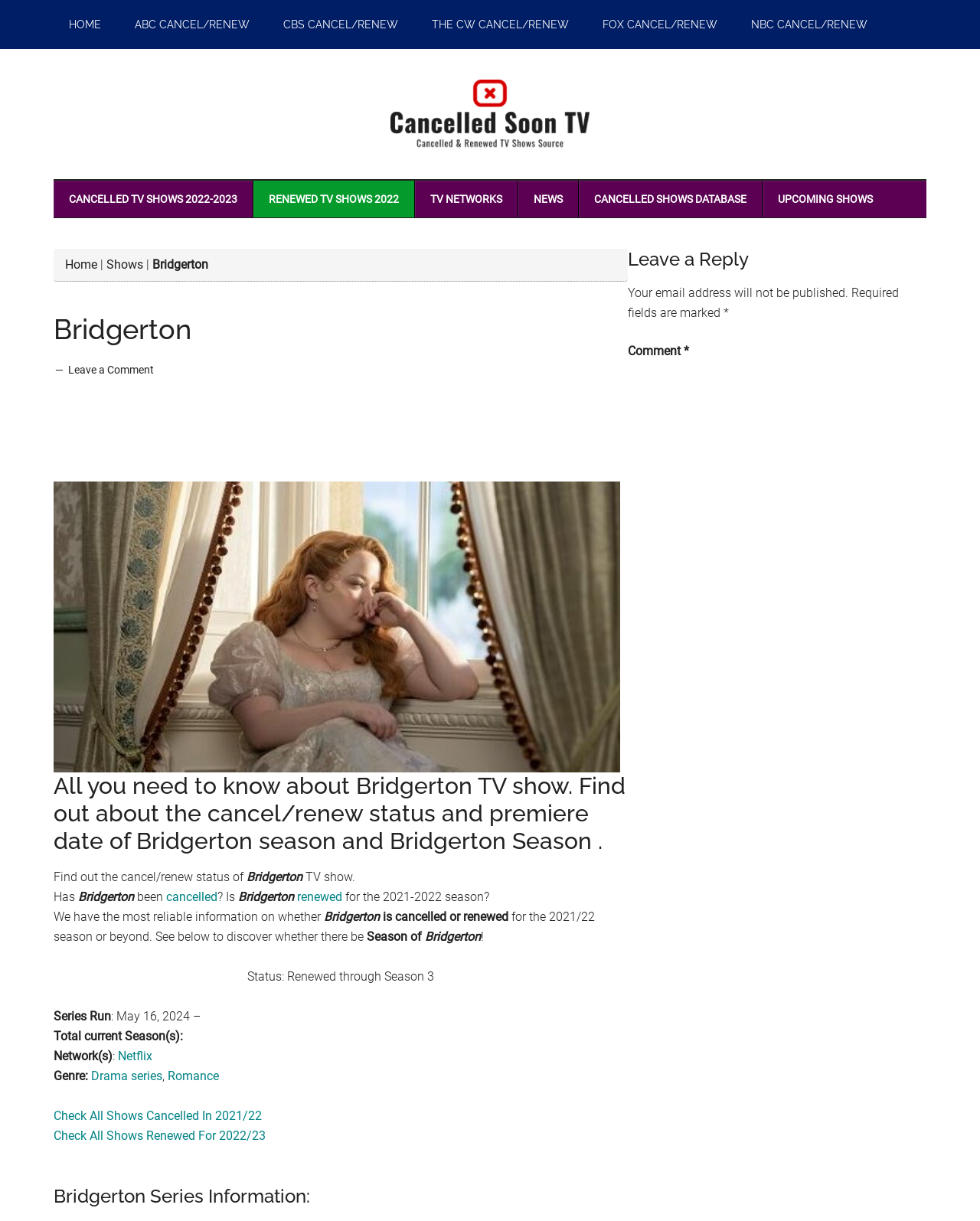What is the purpose of the 'Leave a Reply' section?
Refer to the image and respond with a one-word or short-phrase answer.

To comment on the article